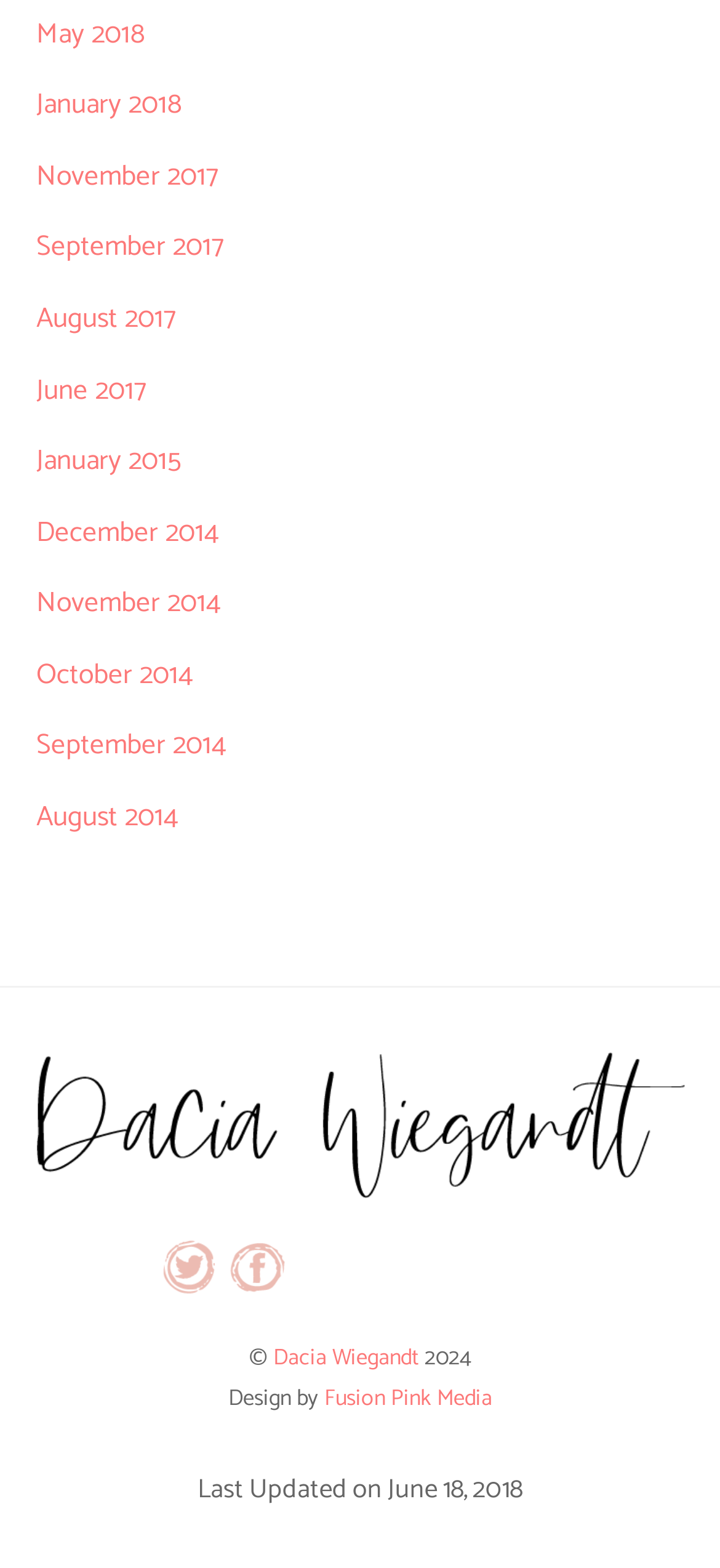Determine the bounding box coordinates of the clickable region to carry out the instruction: "Follow on Twitter".

[0.223, 0.795, 0.305, 0.823]